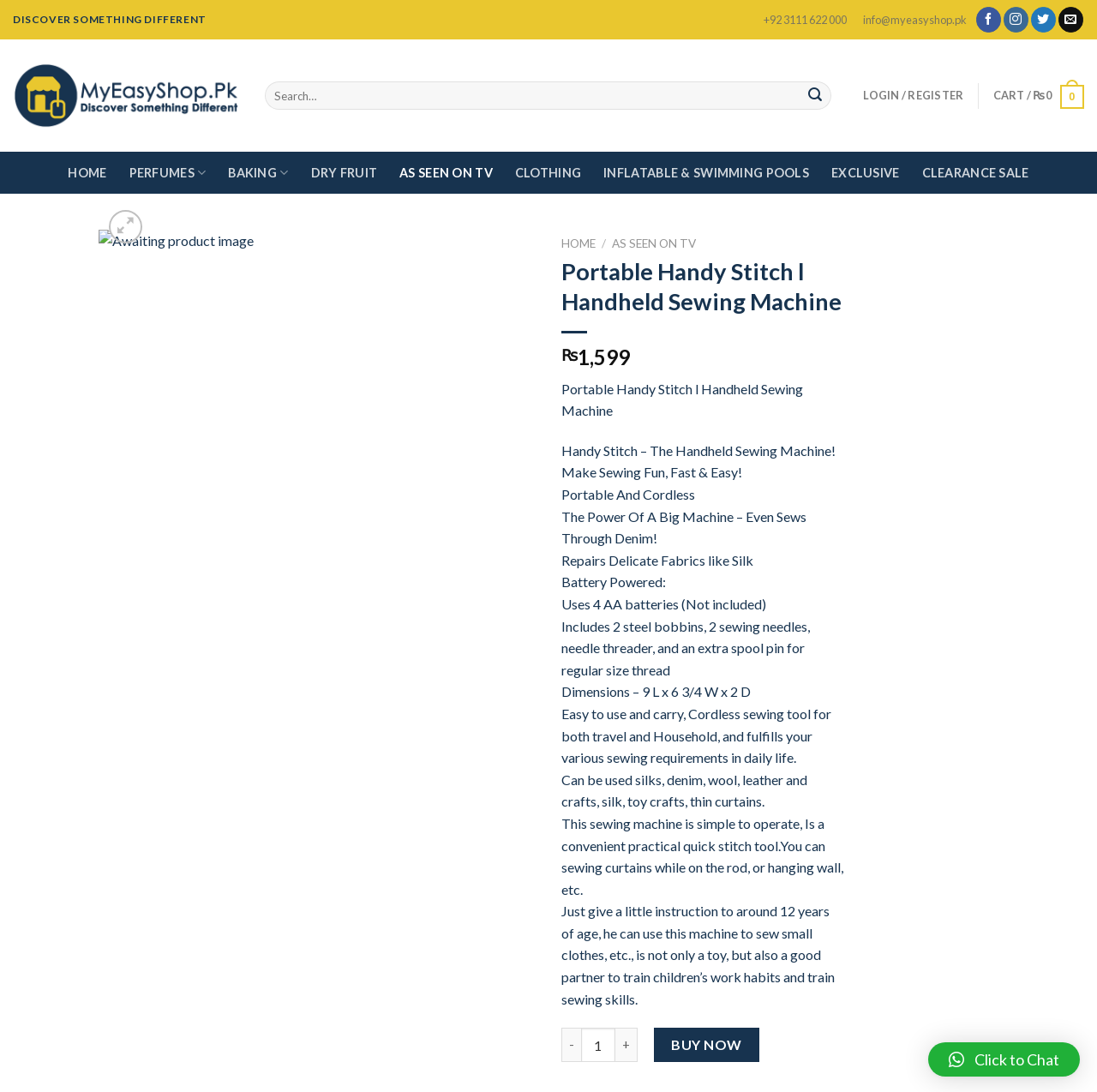Provide a thorough and detailed response to the question by examining the image: 
What is the dimension of the Handy Stitch?

The dimension of the Handy Stitch is mentioned on the webpage as 9 L x 6 3/4 W x 2 D, which indicates the length, width, and depth of the product.